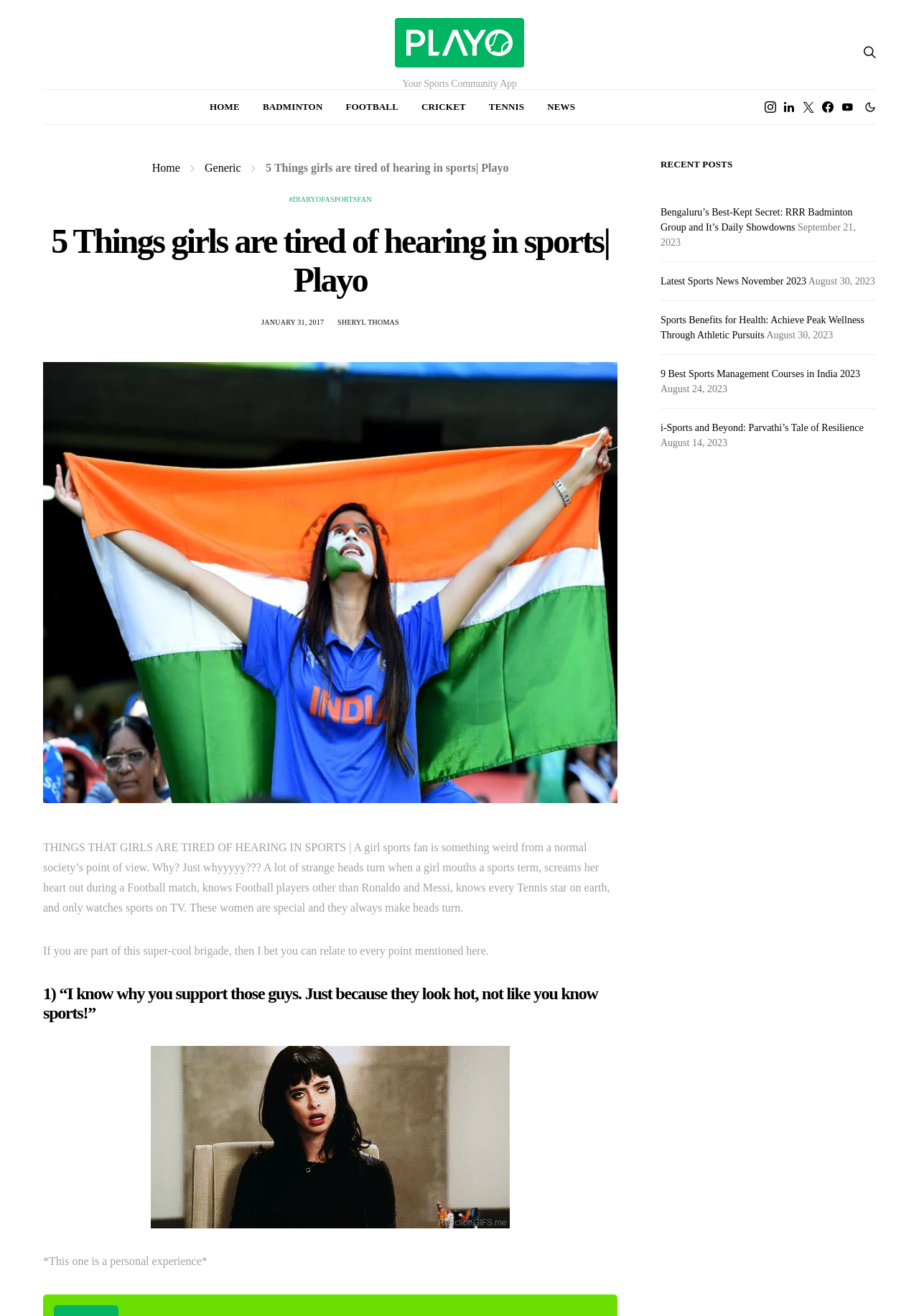What is the topic of the main article?
Using the image as a reference, answer the question with a short word or phrase.

Things girls are tired of hearing in sports